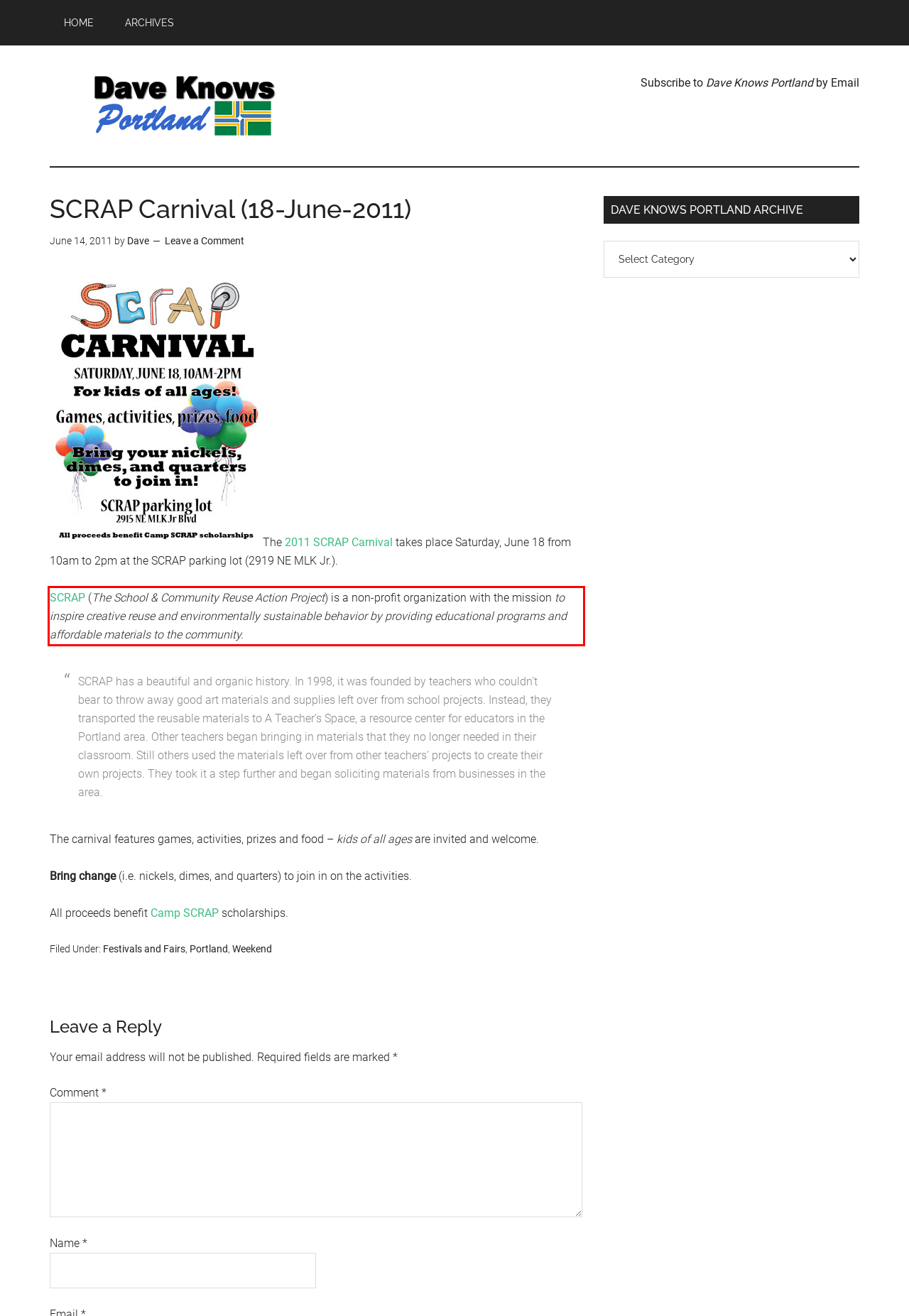Your task is to recognize and extract the text content from the UI element enclosed in the red bounding box on the webpage screenshot.

SCRAP (The School & Community Reuse Action Project) is a non-profit organization with the mission to inspire creative reuse and environmentally sustainable behavior by providing educational programs and affordable materials to the community.